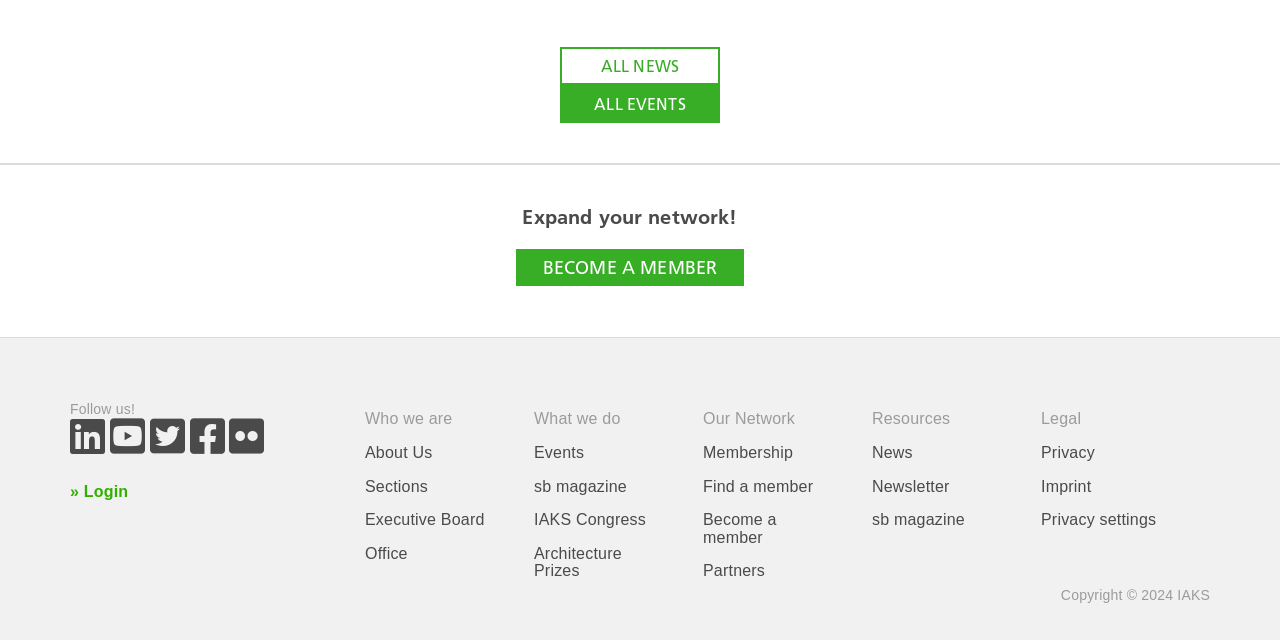What is the last link in the 'What we do' section?
From the image, respond using a single word or phrase.

Architecture Prizes